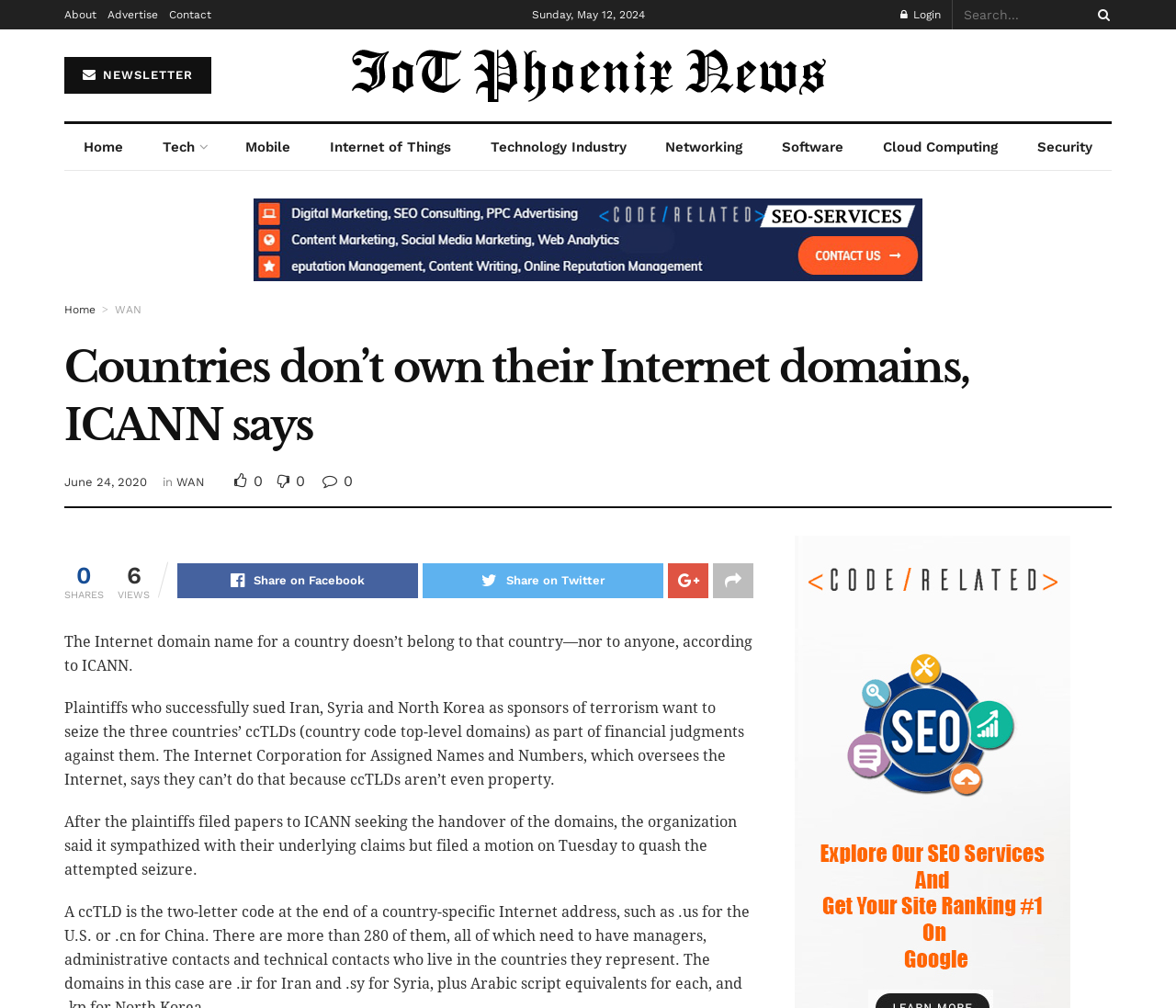What is the name of the website?
From the screenshot, provide a brief answer in one word or phrase.

iotphoenix